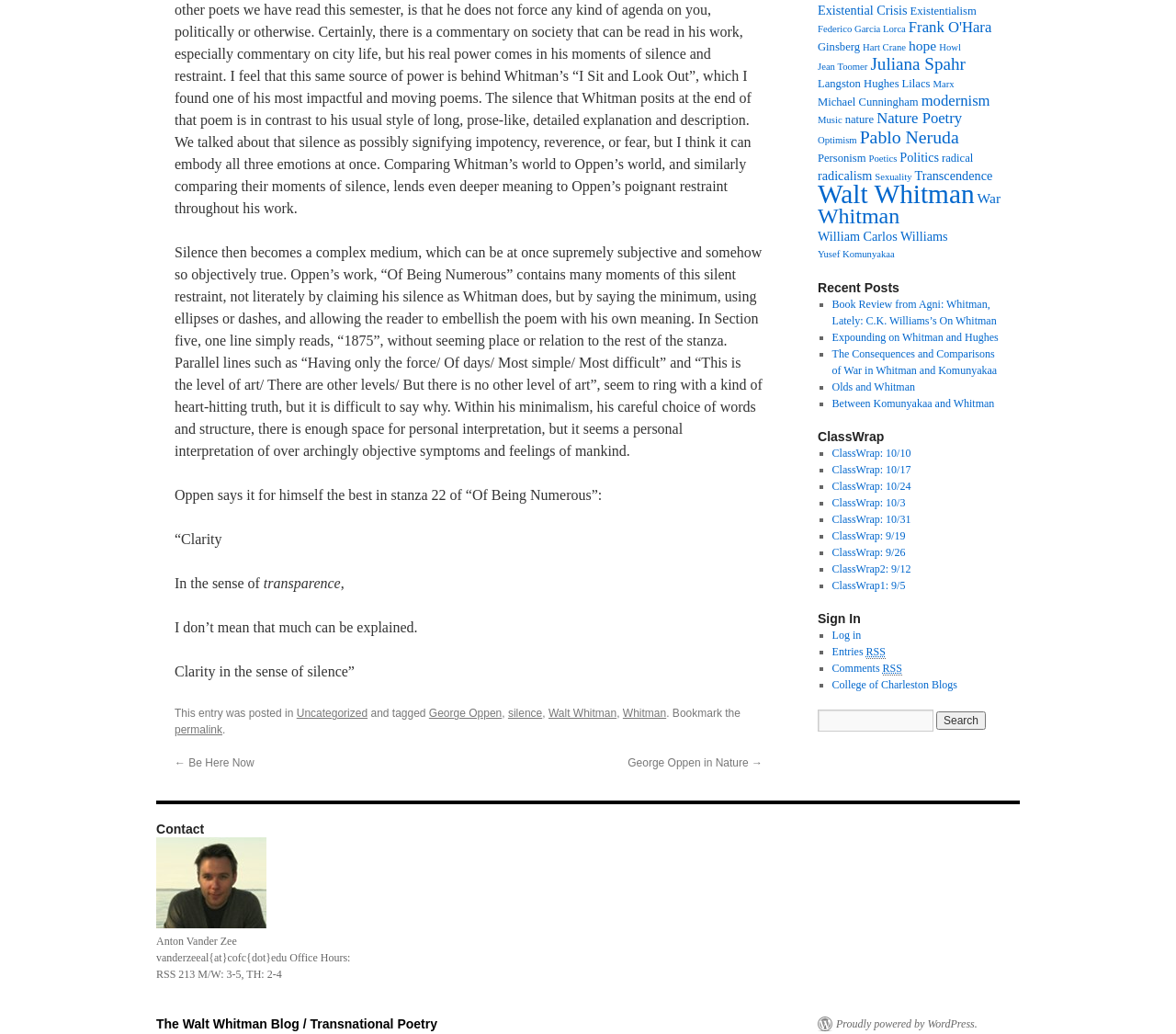Using the given element description, provide the bounding box coordinates (top-left x, top-left y, bottom-right x, bottom-right y) for the corresponding UI element in the screenshot: College of Charleston Blogs

[0.707, 0.656, 0.814, 0.668]